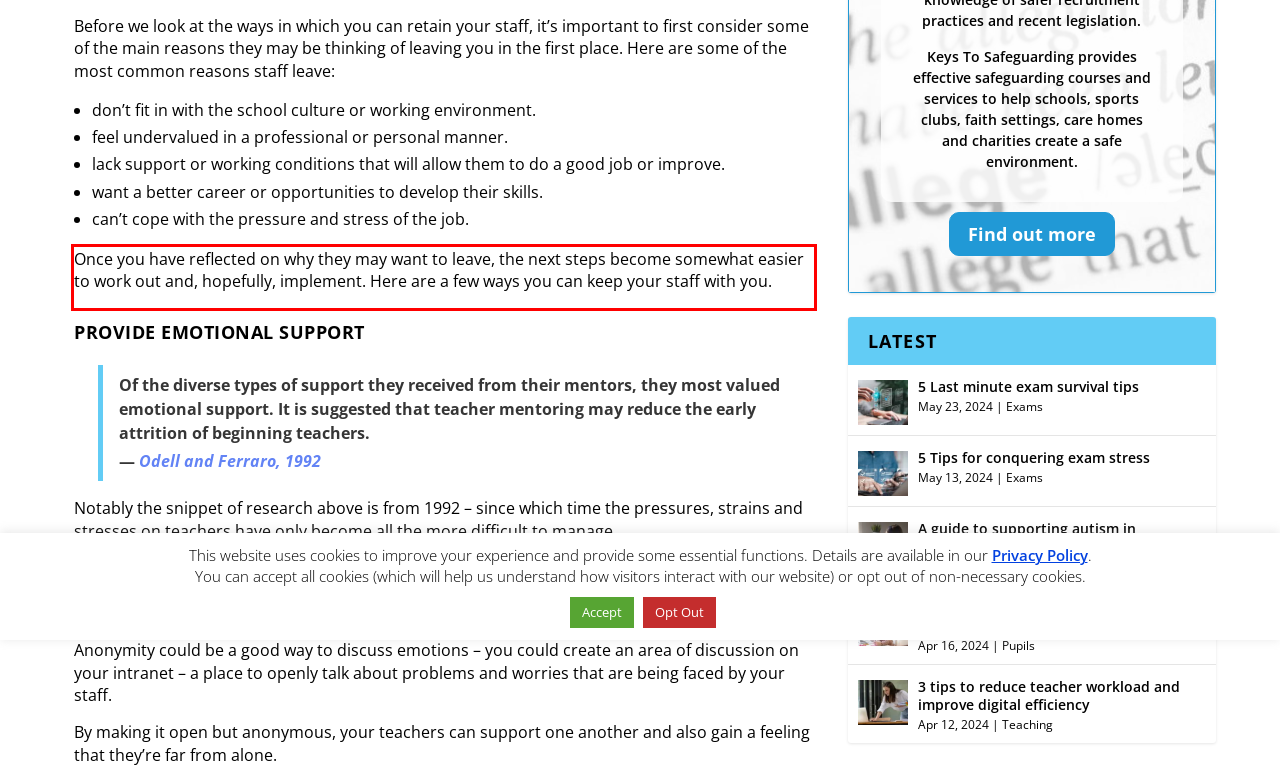You are given a screenshot of a webpage with a UI element highlighted by a red bounding box. Please perform OCR on the text content within this red bounding box.

Once you have reflected on why they may want to leave, the next steps become somewhat easier to work out and, hopefully, implement. Here are a few ways you can keep your staff with you.